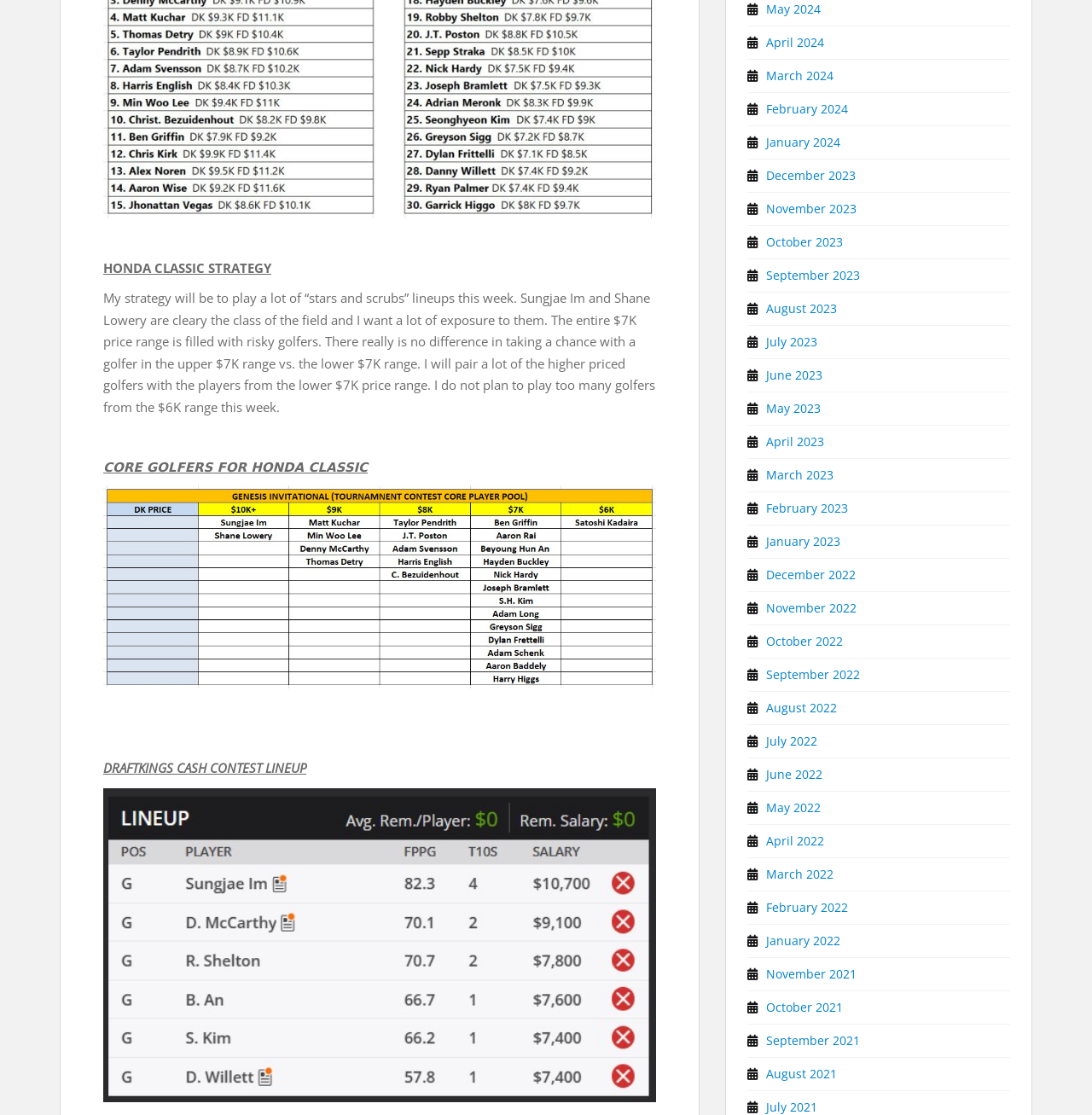Provide your answer in a single word or phrase: 
What is the name of the golfer mentioned?

Sungjae Im